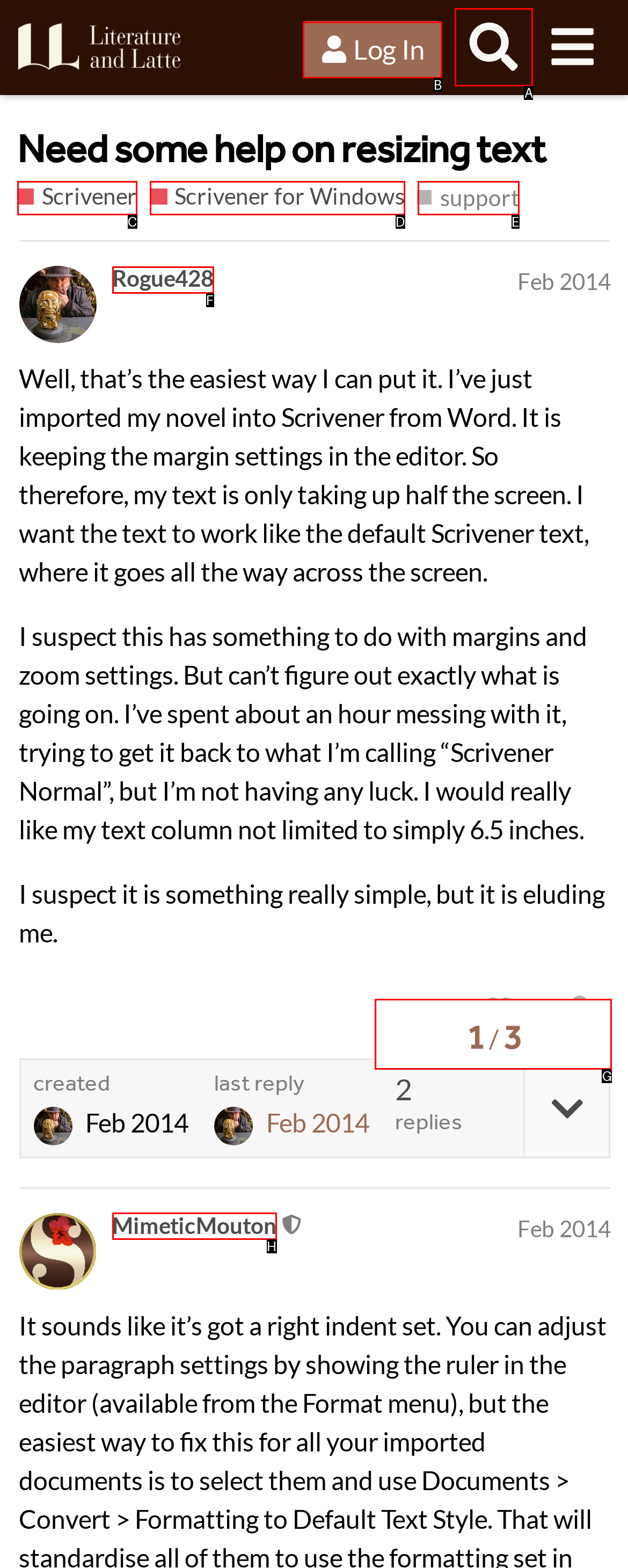To complete the task: View the topic progress, select the appropriate UI element to click. Respond with the letter of the correct option from the given choices.

G